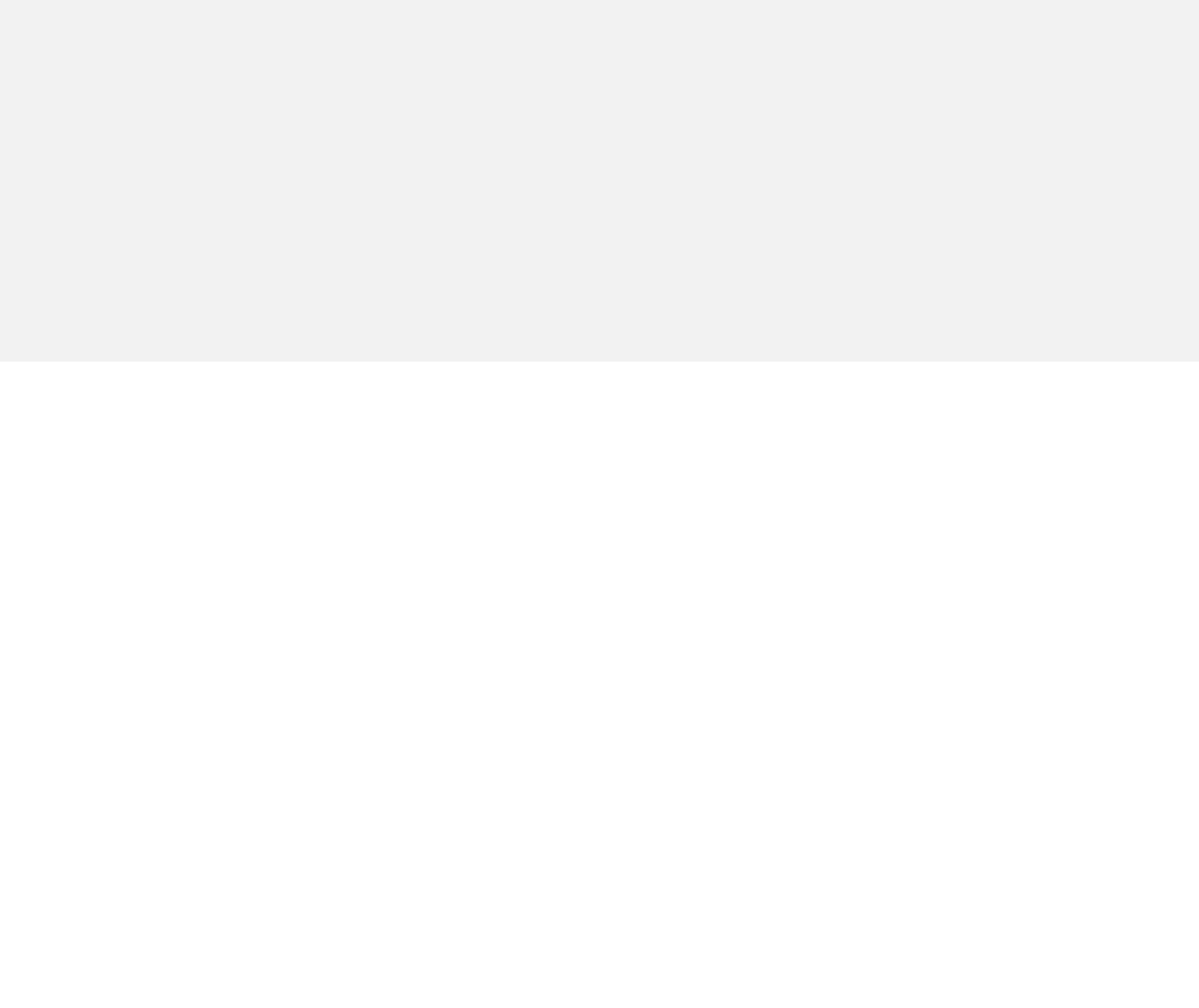Please specify the bounding box coordinates in the format (top-left x, top-left y, bottom-right x, bottom-right y), with all values as floating point numbers between 0 and 1. Identify the bounding box of the UI element described by: Personal Injury

[0.362, 0.513, 0.524, 0.551]